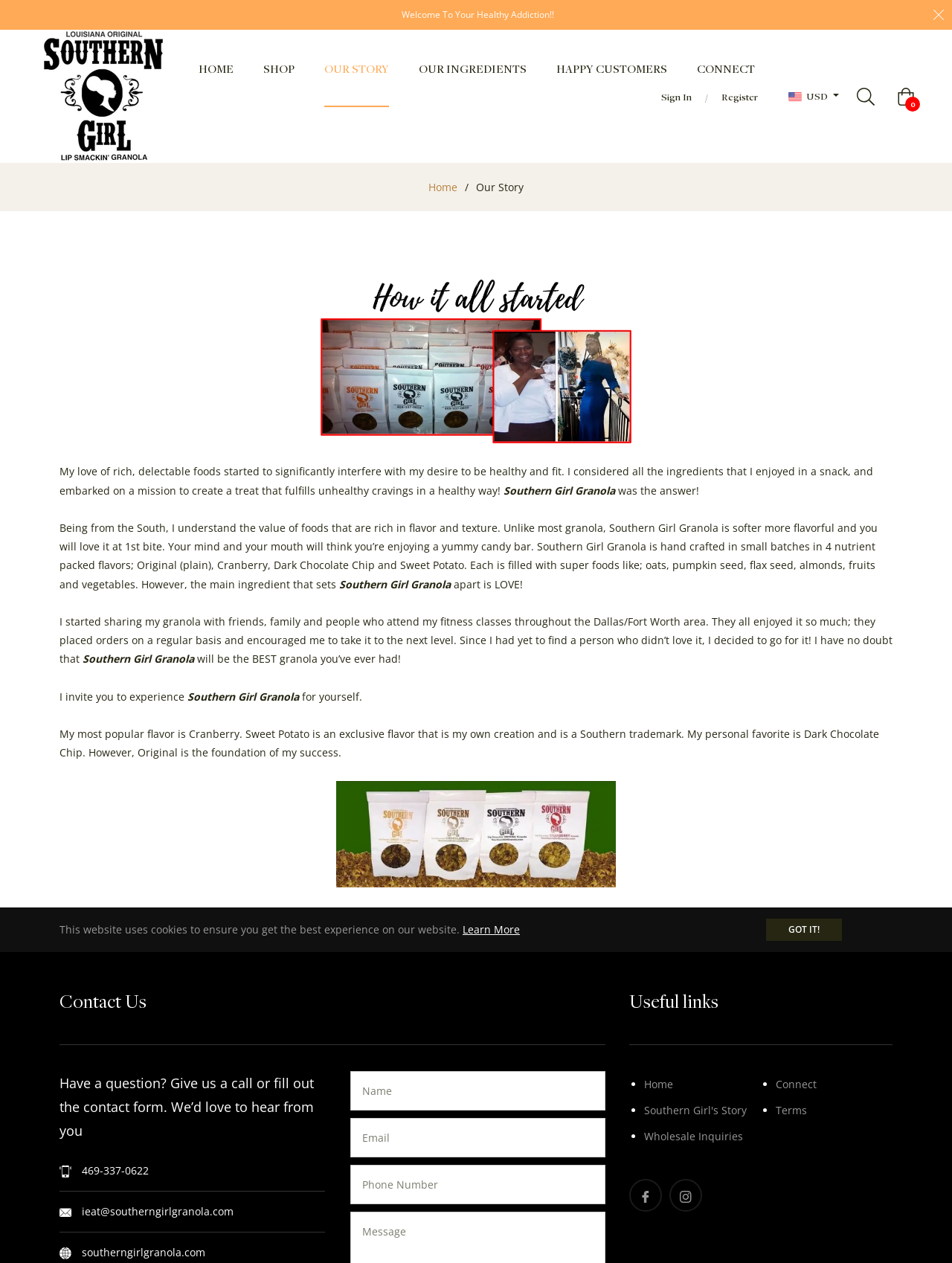Find the bounding box coordinates of the clickable area required to complete the following action: "Click on the 'Contact Us' heading".

[0.062, 0.758, 0.636, 0.827]